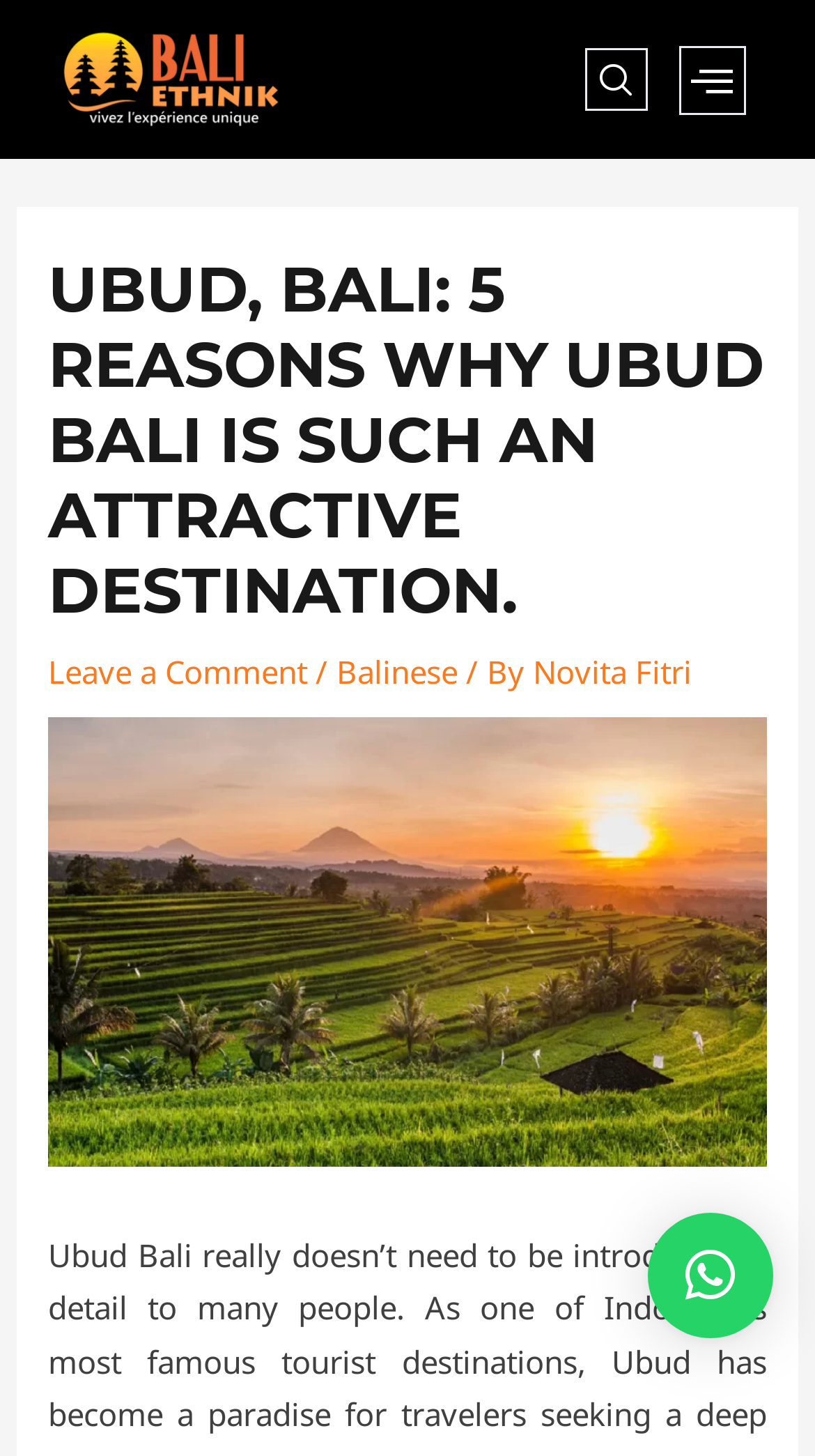Can you locate the main headline on this webpage and provide its text content?

UBUD, BALI: 5 REASONS WHY UBUD BALI IS SUCH AN ATTRACTIVE DESTINATION.